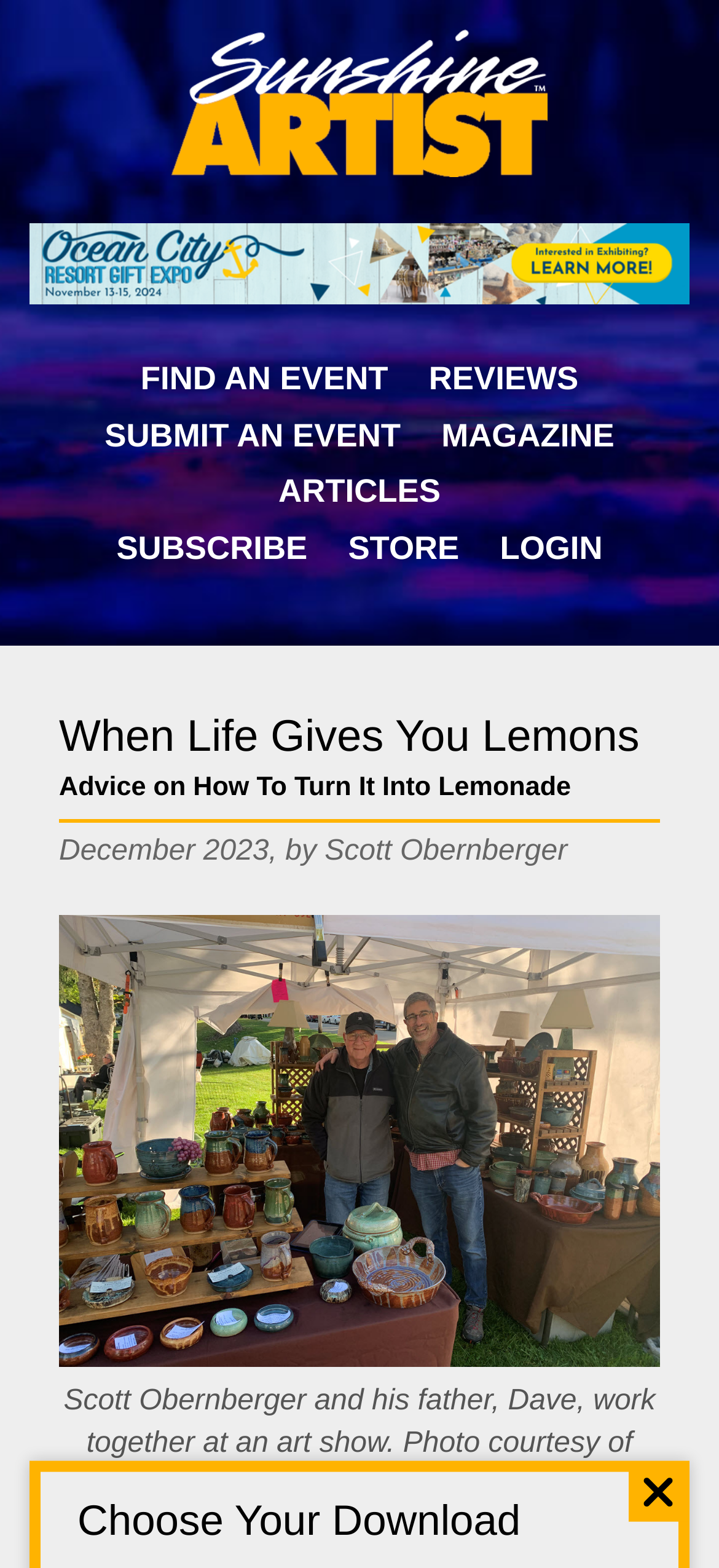What is the name of the magazine?
Refer to the image and give a detailed response to the question.

The name of the magazine is mentioned at the top of the webpage as 'When Life Gives You Lemons - Sunshine Artist'.